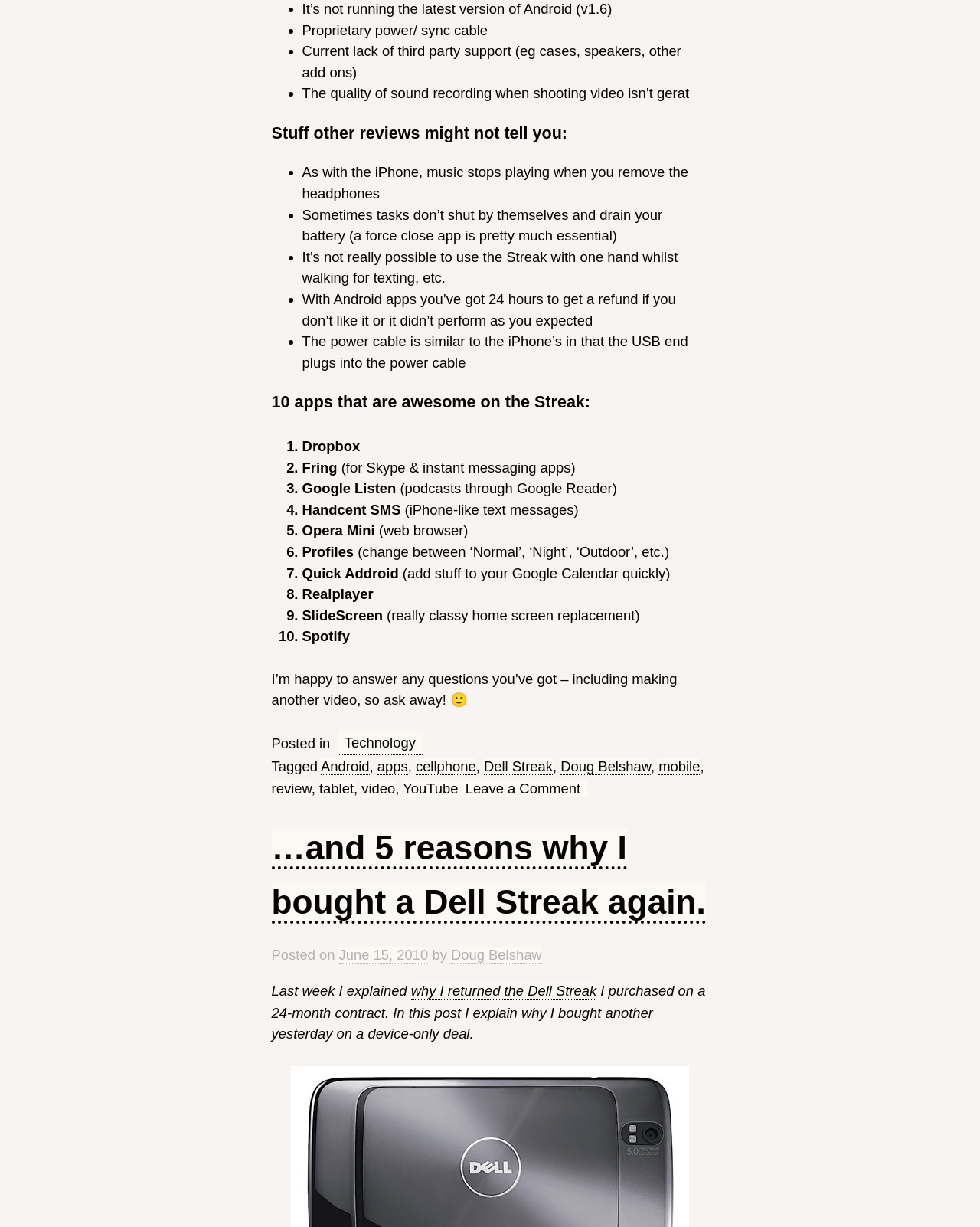Determine the coordinates of the bounding box that should be clicked to complete the instruction: "Click on the 'Android' link". The coordinates should be represented by four float numbers between 0 and 1: [left, top, right, bottom].

[0.327, 0.618, 0.377, 0.632]